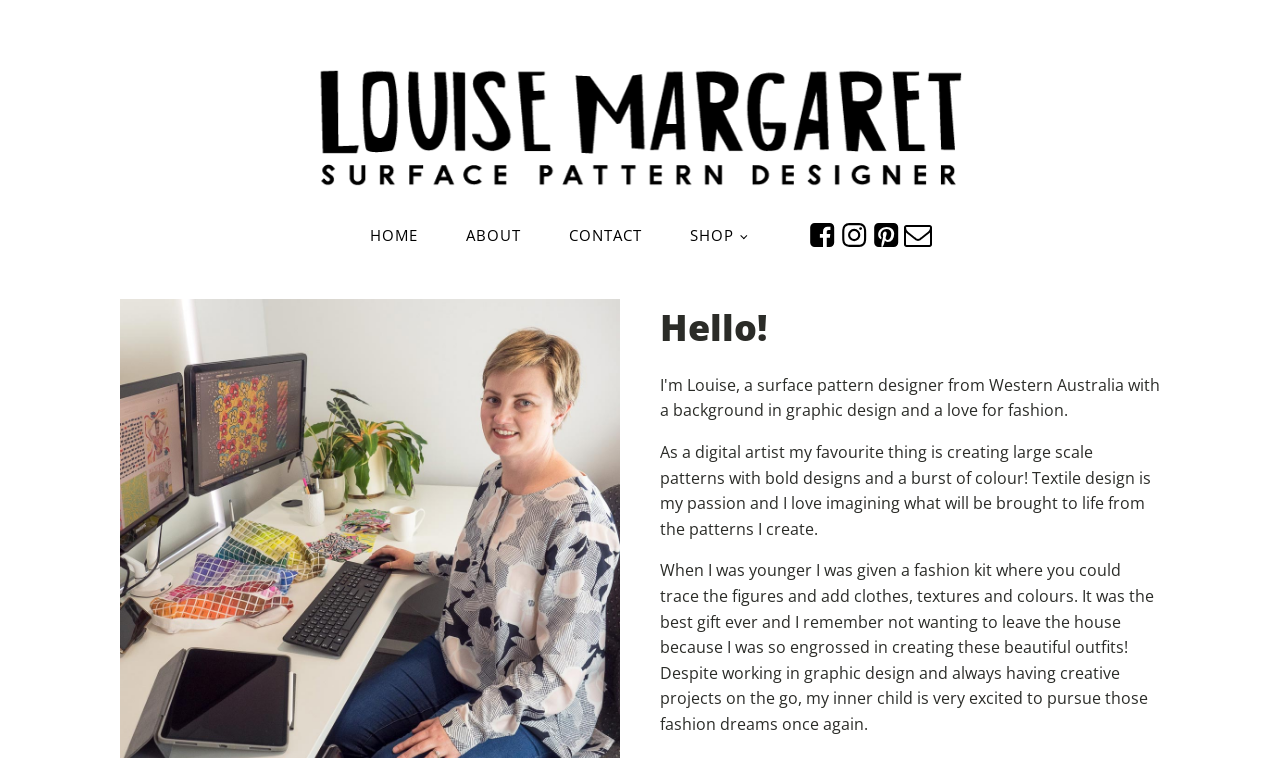Find the bounding box coordinates corresponding to the UI element with the description: "parent_node: HOME". The coordinates should be formatted as [left, top, right, bottom], with values as floats between 0 and 1.

[0.63, 0.292, 0.655, 0.329]